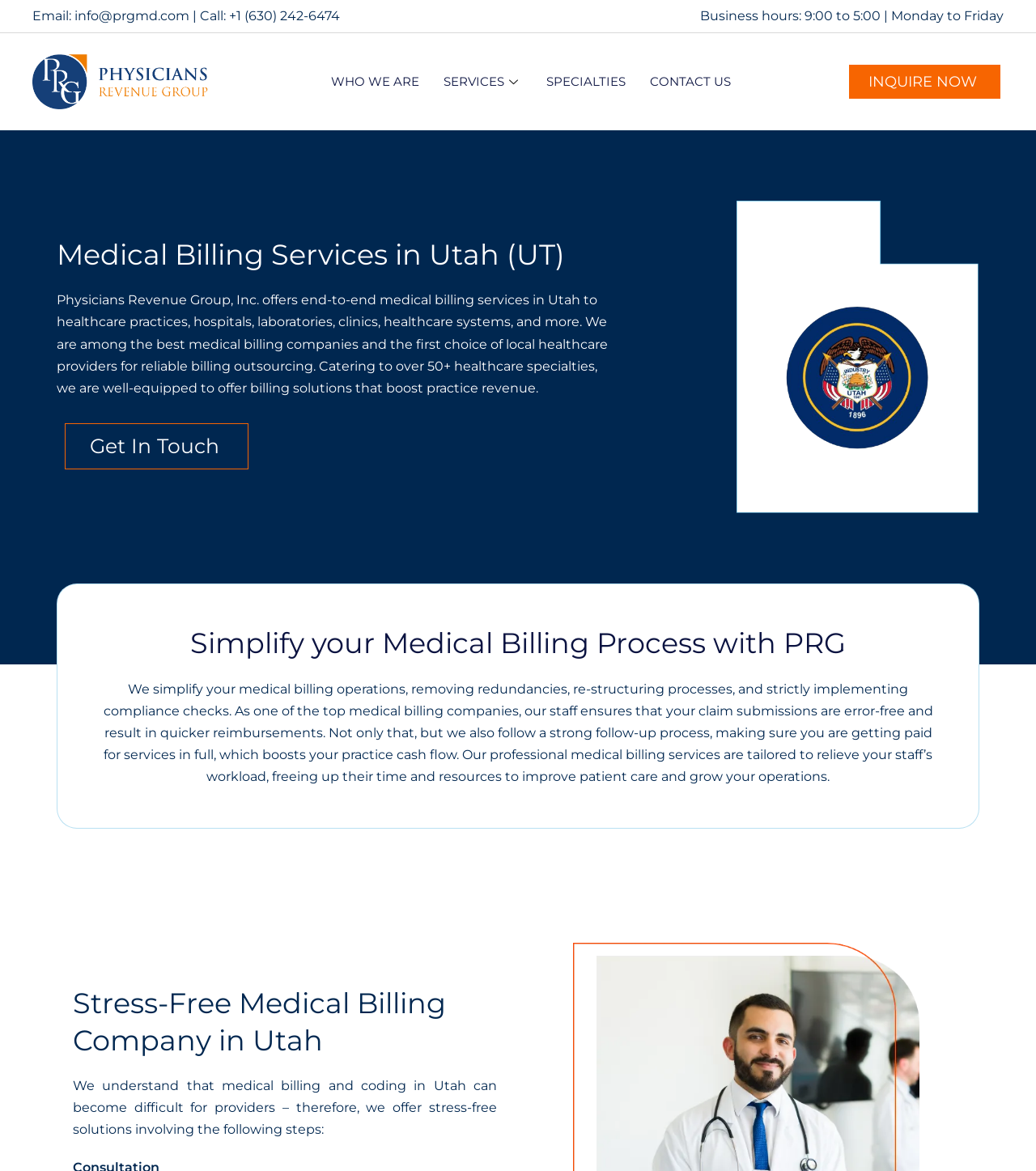What is the main service offered by PRGMD?
Using the visual information, respond with a single word or phrase.

Medical billing services